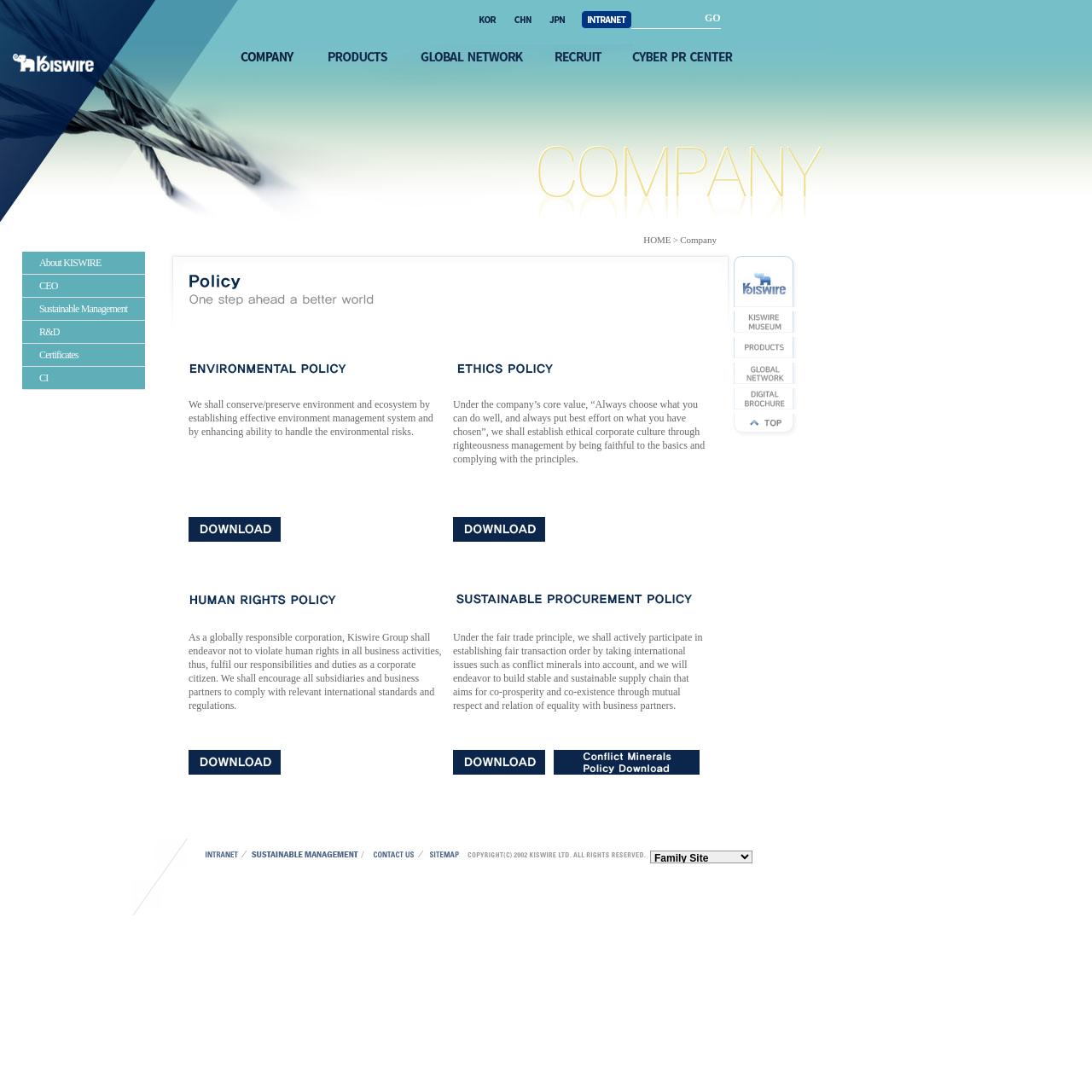Identify the bounding box for the UI element described as: "alt="Style"". Ensure the coordinates are four float numbers between 0 and 1, formatted as [left, top, right, bottom].

[0.493, 0.059, 0.567, 0.067]